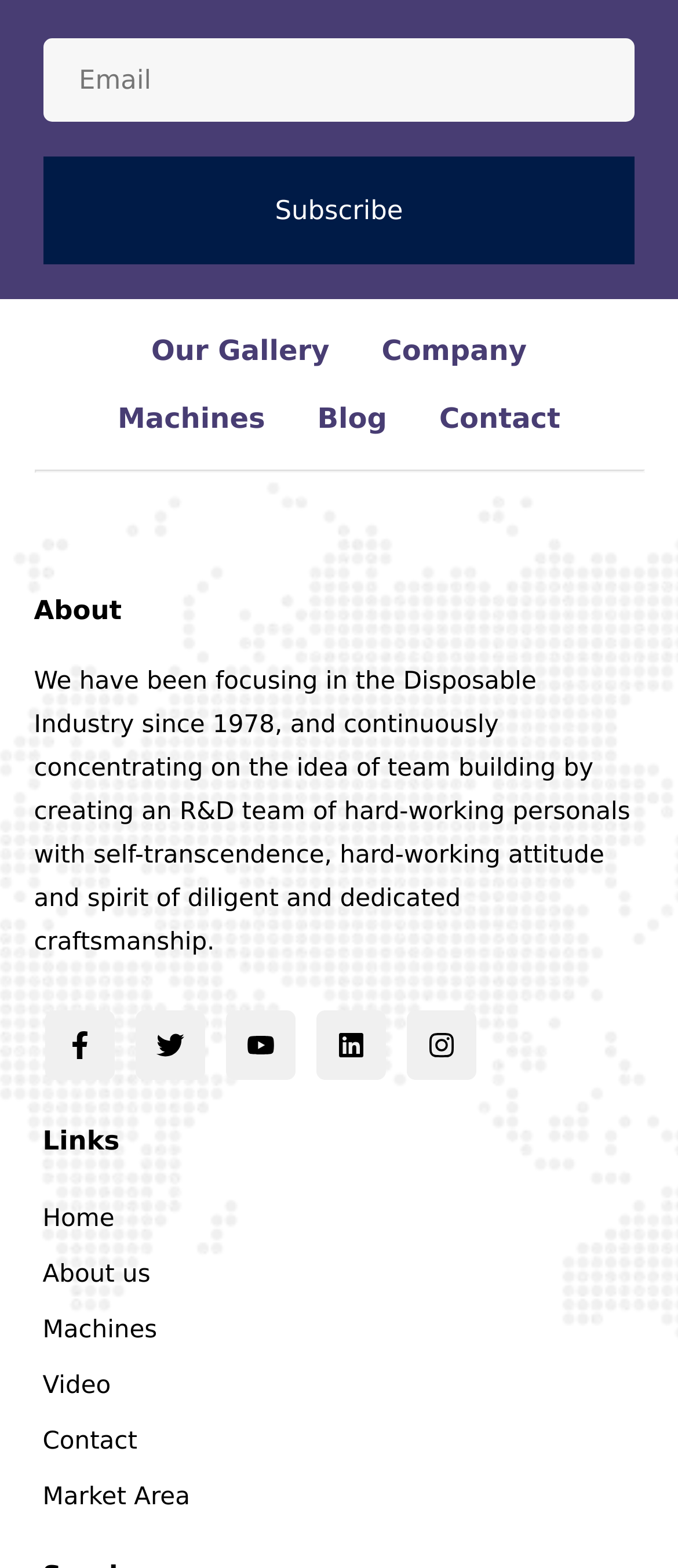Respond with a single word or phrase for the following question: 
What is the purpose of the textbox?

Email